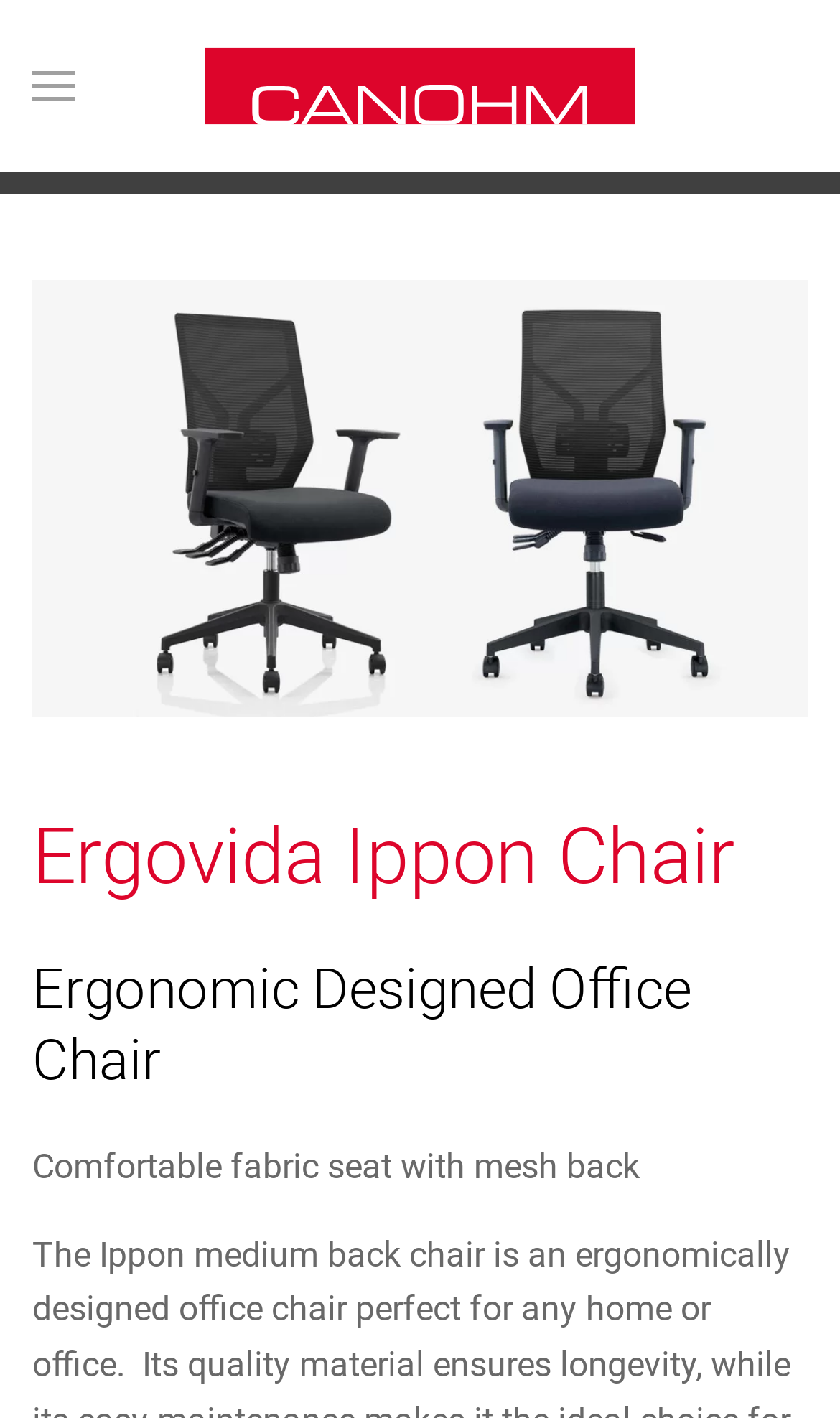What is the design focus of the office chair?
Provide a short answer using one word or a brief phrase based on the image.

Ergonomic